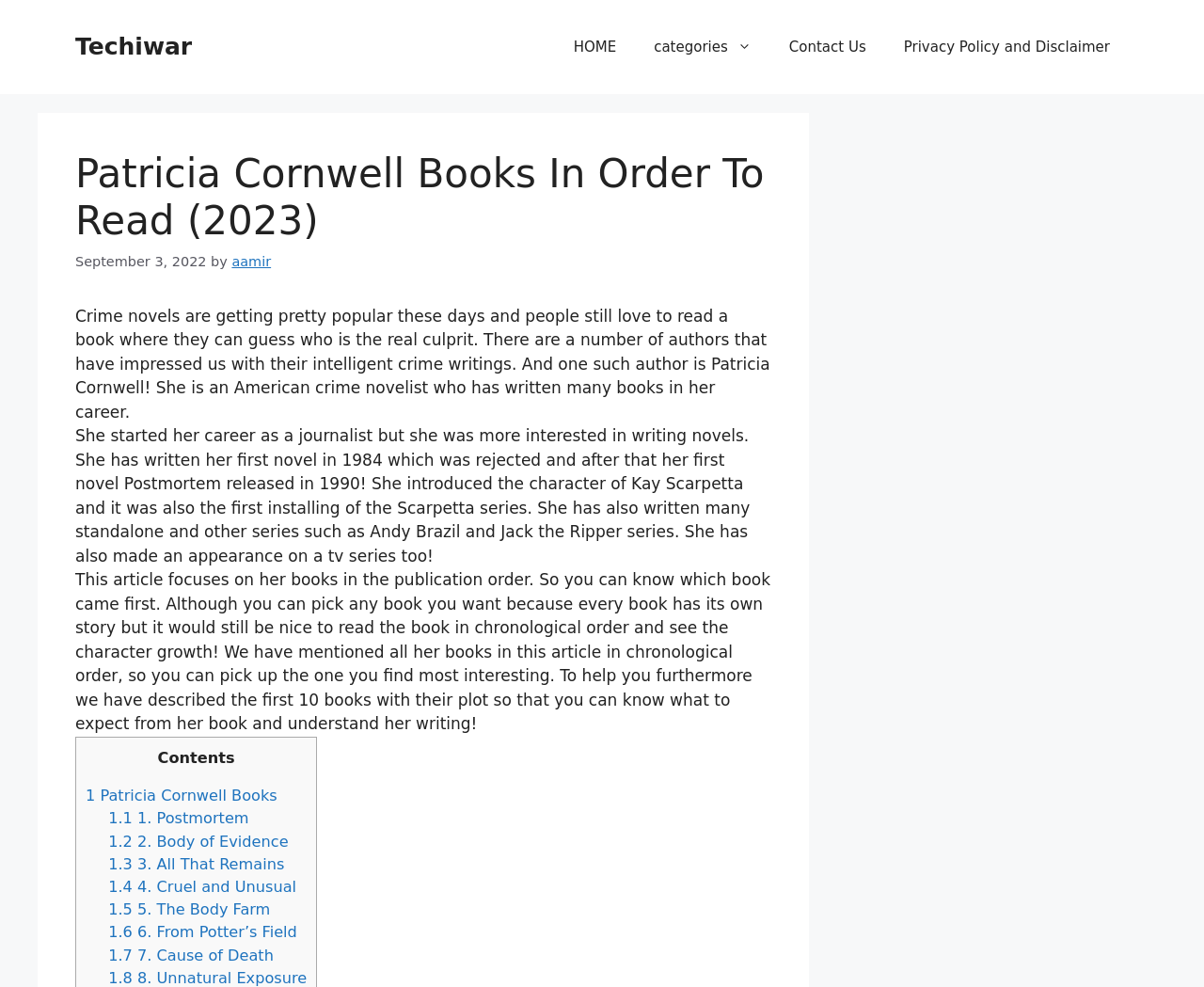Can you find and generate the webpage's heading?

Patricia Cornwell Books In Order To Read (2023)